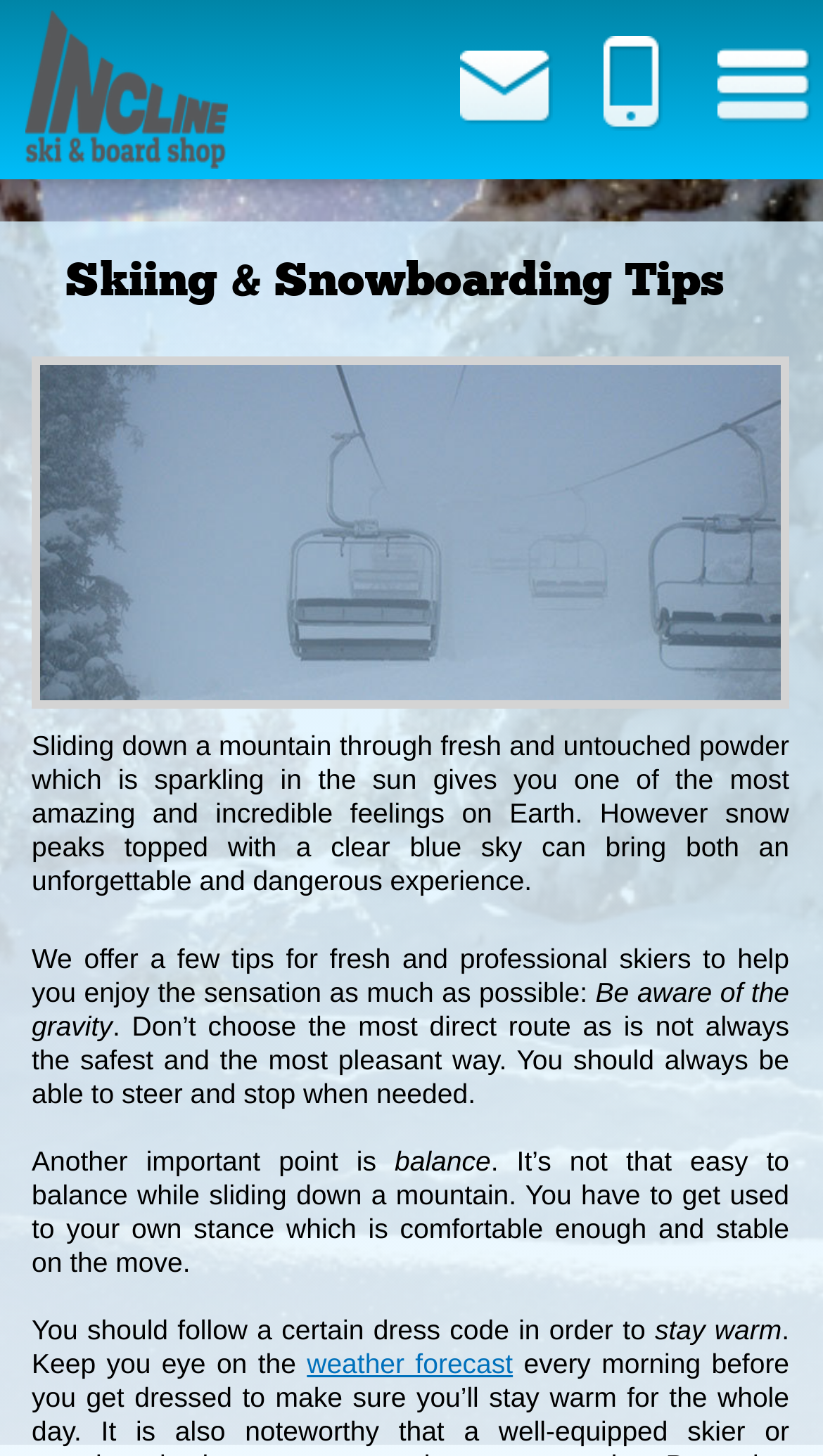Refer to the element description weather forecast and identify the corresponding bounding box in the screenshot. Format the coordinates as (top-left x, top-left y, bottom-right x, bottom-right y) with values in the range of 0 to 1.

[0.373, 0.926, 0.623, 0.947]